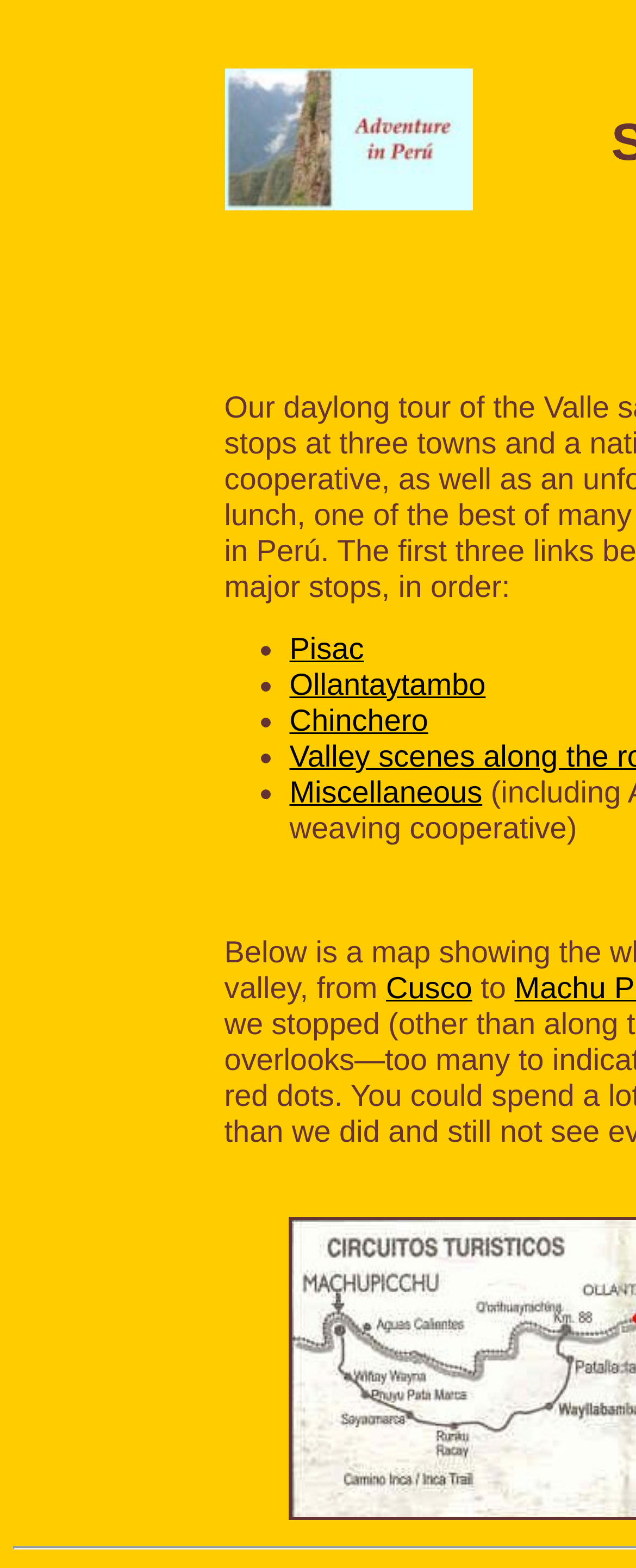How many images are on the page?
Using the image, give a concise answer in the form of a single word or short phrase.

1